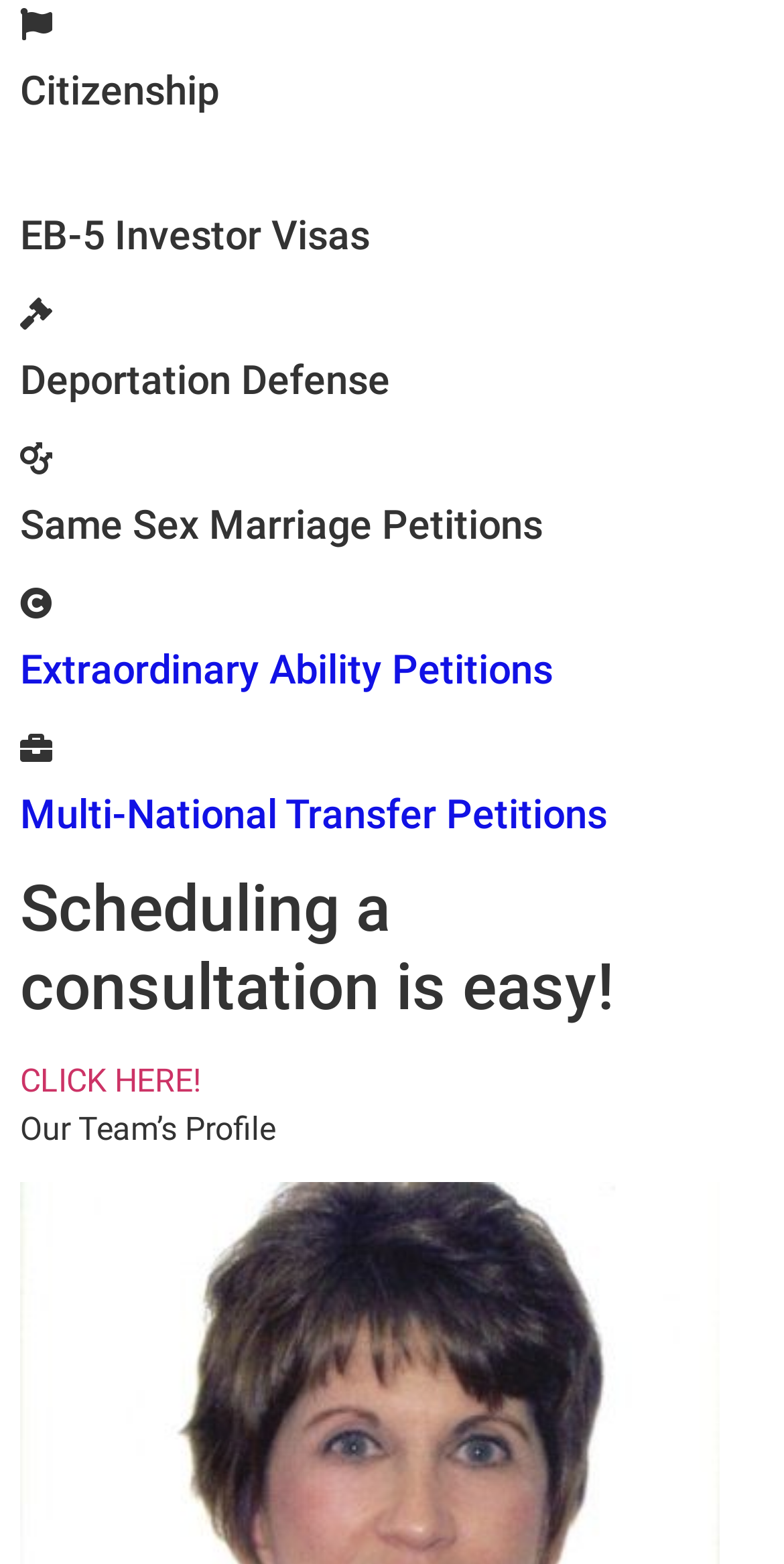Examine the image carefully and respond to the question with a detailed answer: 
What is the first service offered by the website?

The first heading on the webpage is 'Citizenship', which suggests that the website offers services related to citizenship.